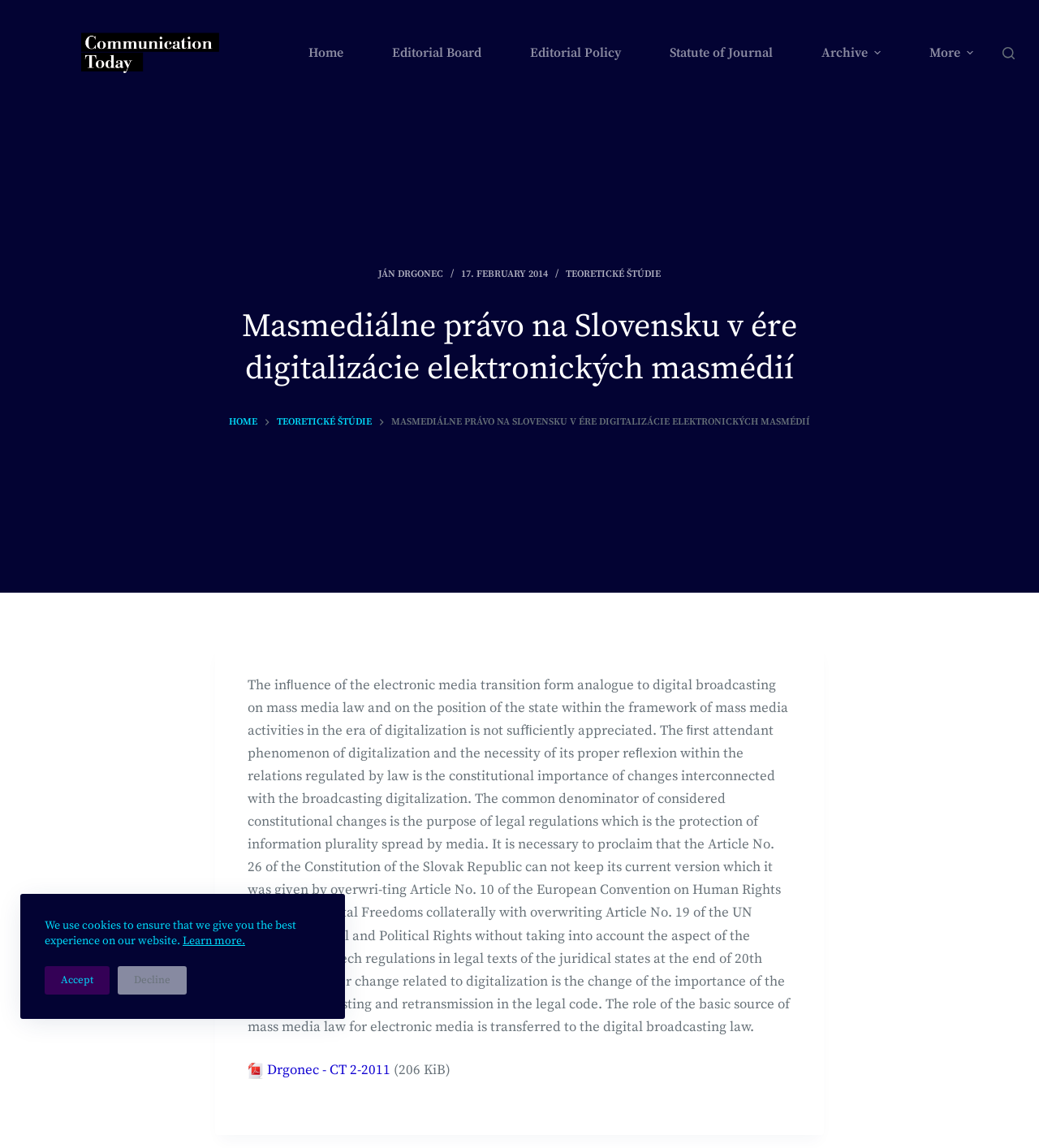Who is the author of the article?
Based on the screenshot, provide your answer in one word or phrase.

JÁN DRGONEC